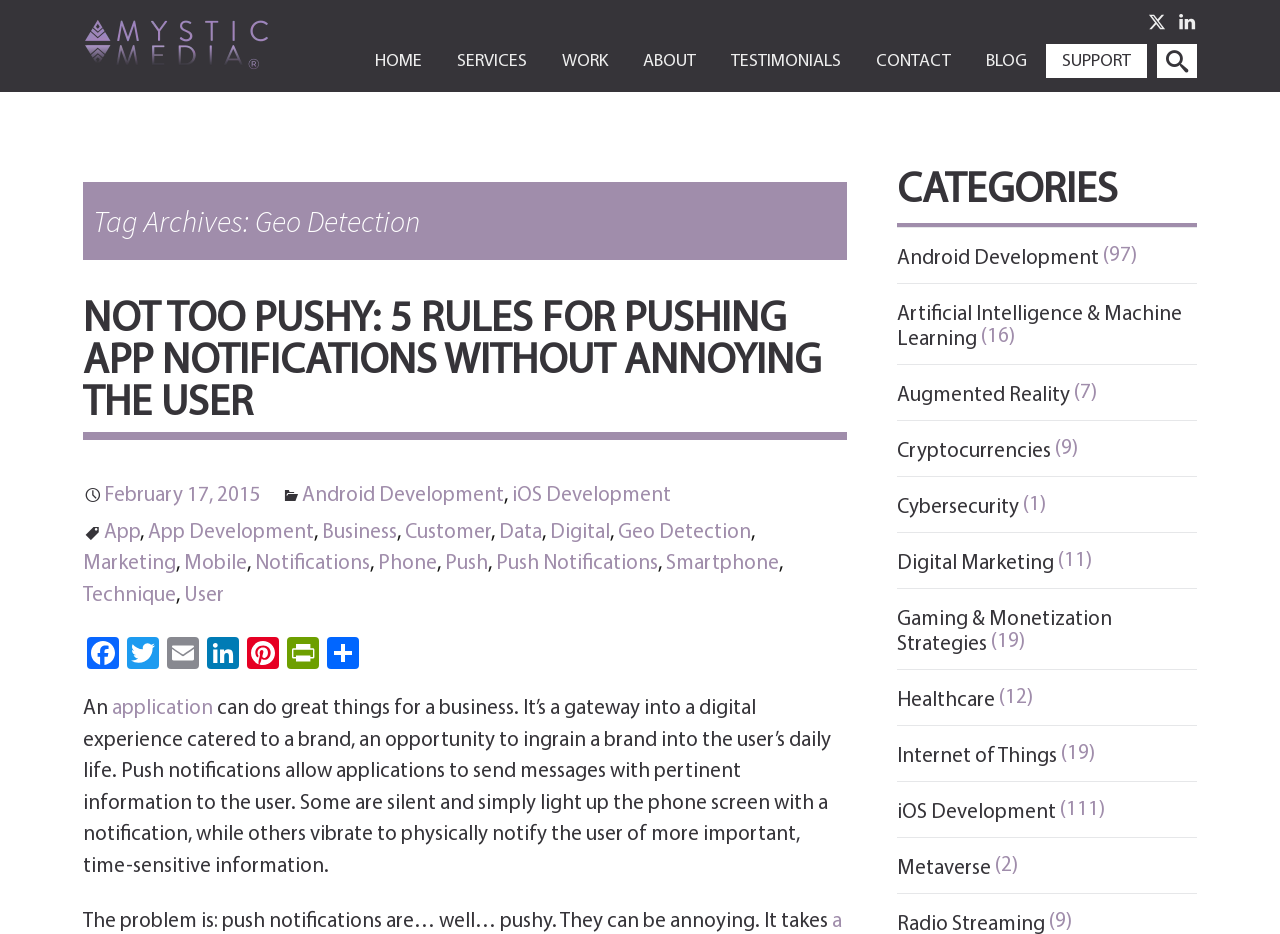Utilize the information from the image to answer the question in detail:
What is the blog post about?

The blog post is about push notifications, specifically discussing how they can be annoying and providing 5 rules for pushing app notifications without annoying the user.